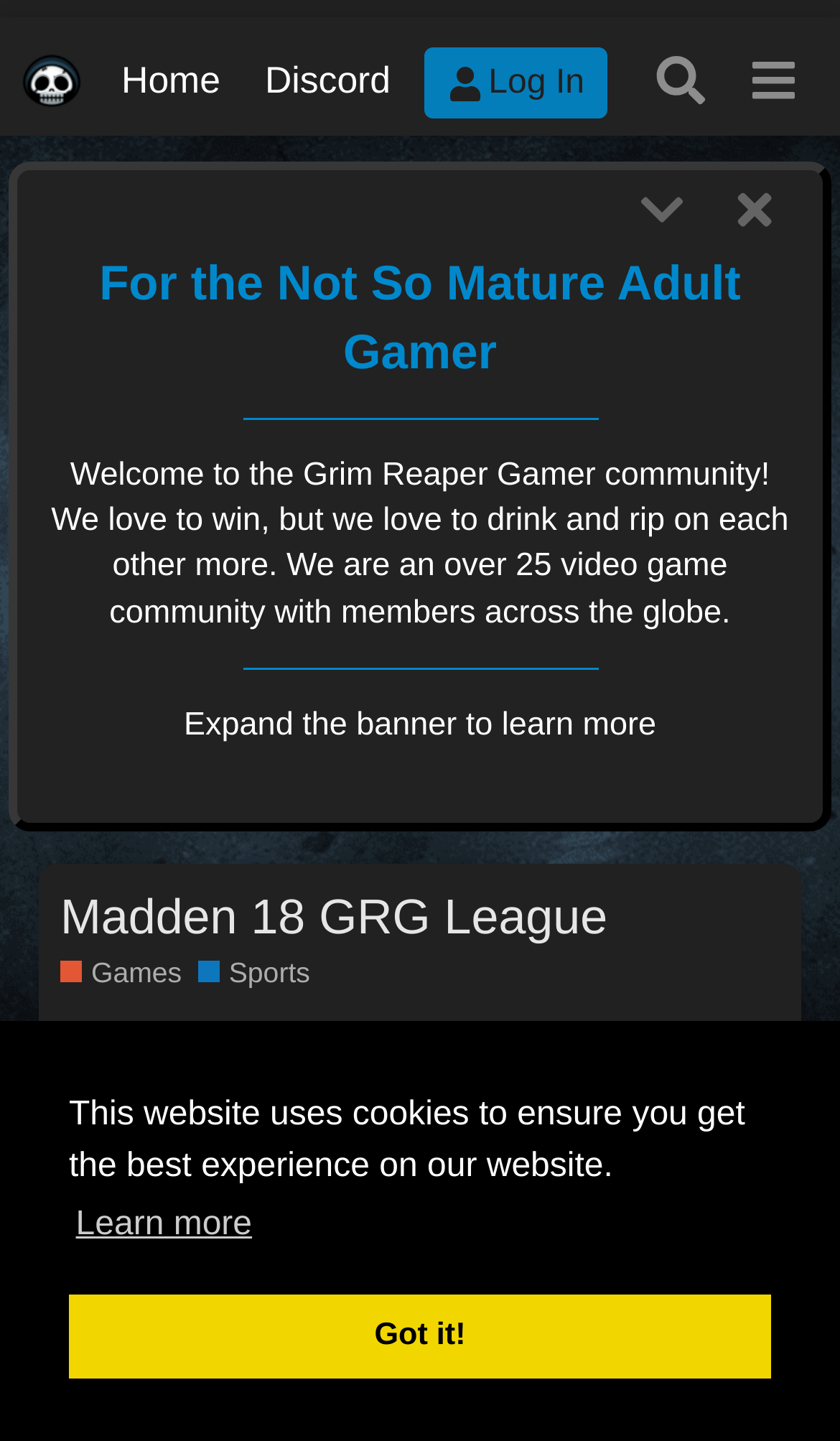Determine the bounding box coordinates for the element that should be clicked to follow this instruction: "Read the FAQs". The coordinates should be given as four float numbers between 0 and 1, in the format [left, top, right, bottom].

[0.418, 0.958, 0.514, 0.984]